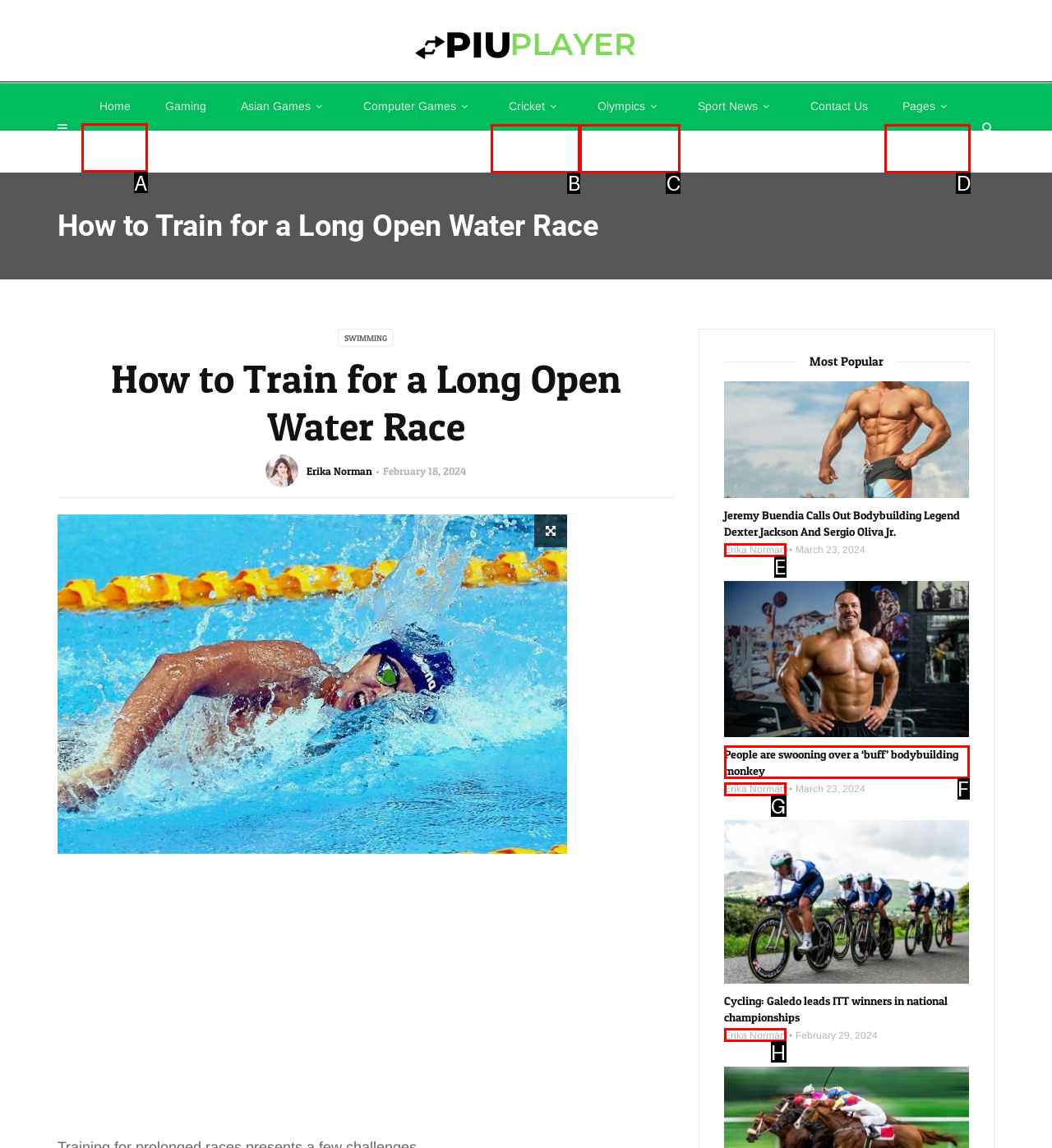Point out which HTML element you should click to fulfill the task: Click on the 'Home' link.
Provide the option's letter from the given choices.

A